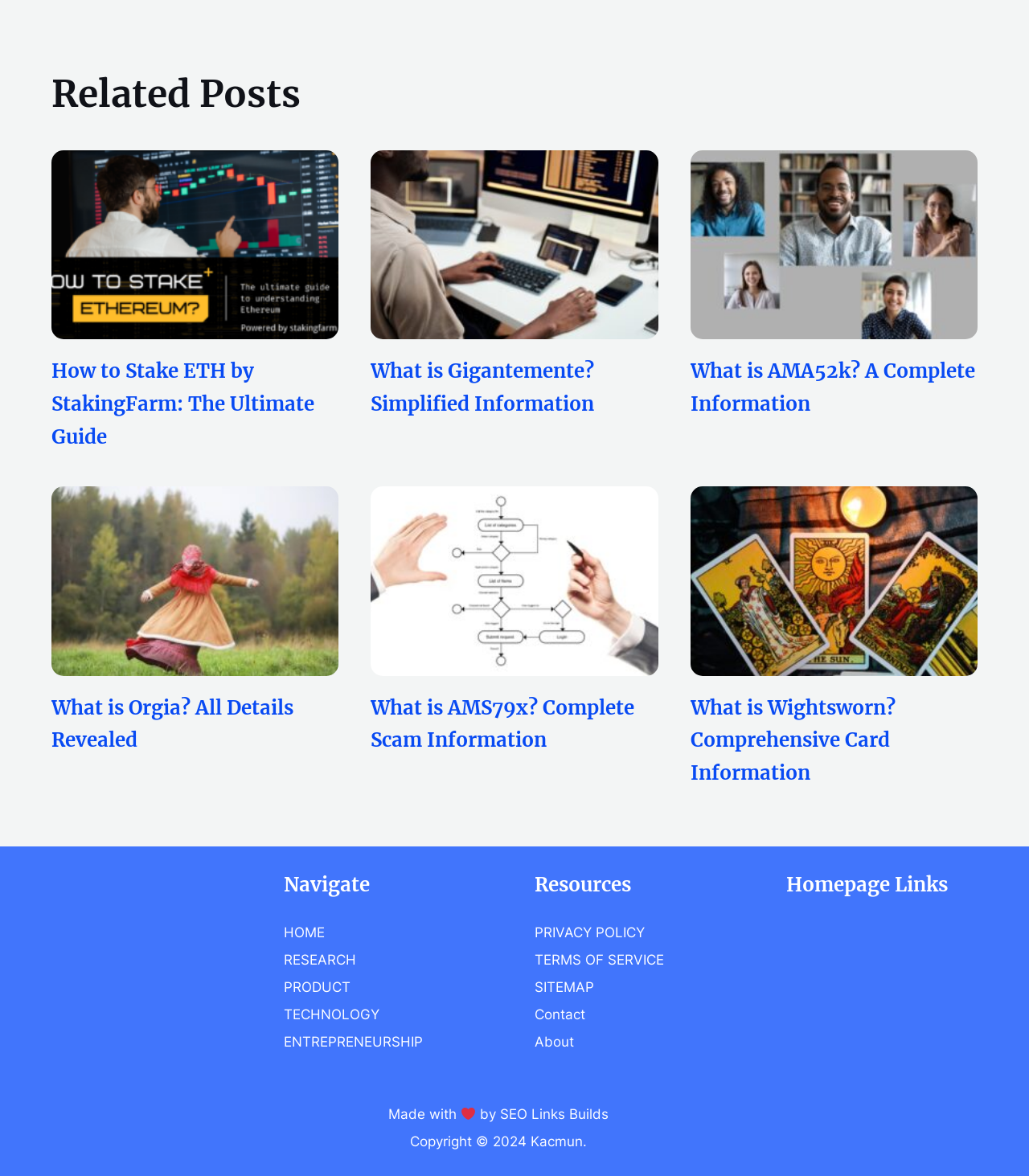How many articles are on the webpage?
Based on the screenshot, answer the question with a single word or phrase.

5